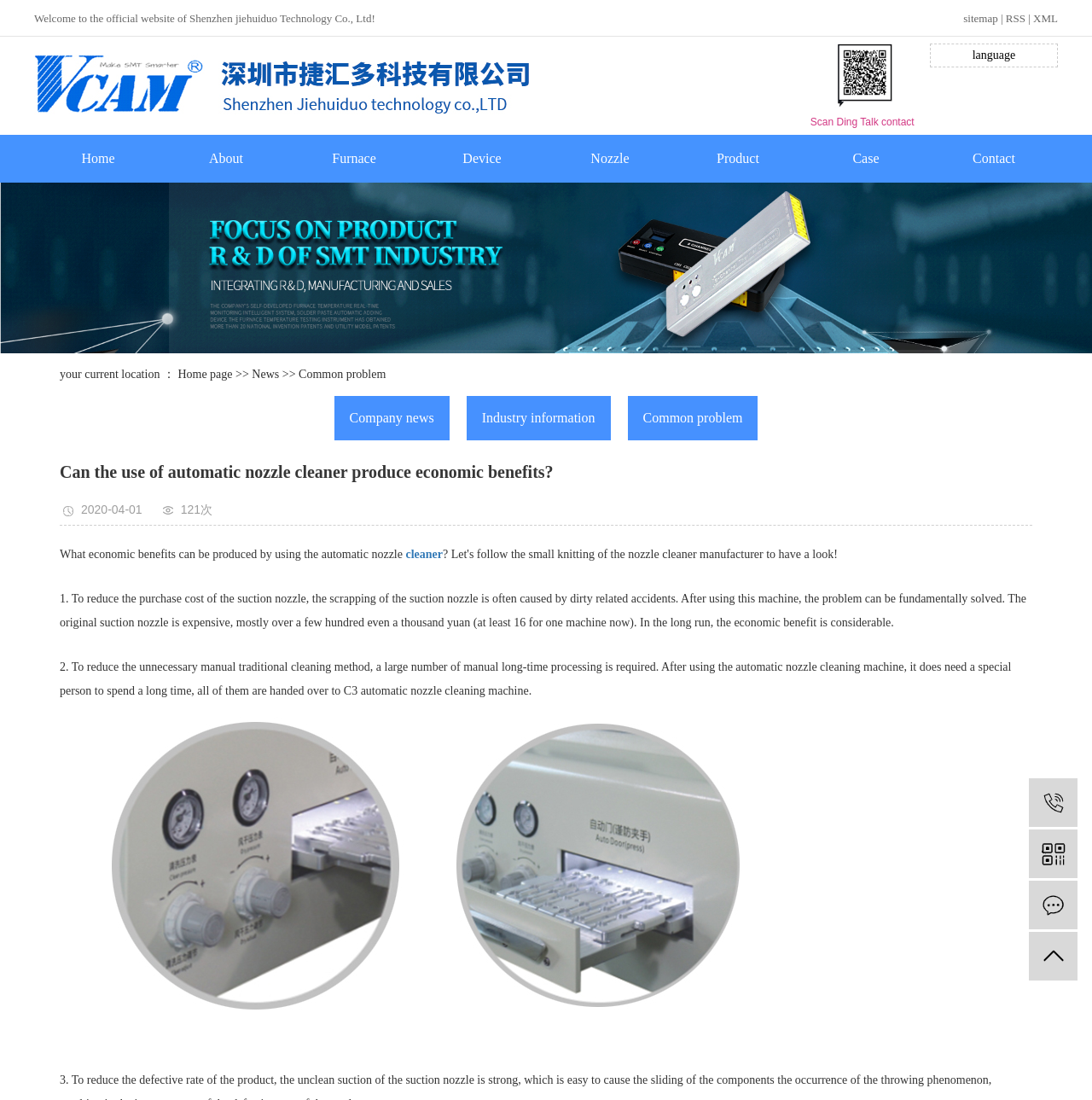Could you indicate the bounding box coordinates of the region to click in order to complete this instruction: "View the blogging resources".

None